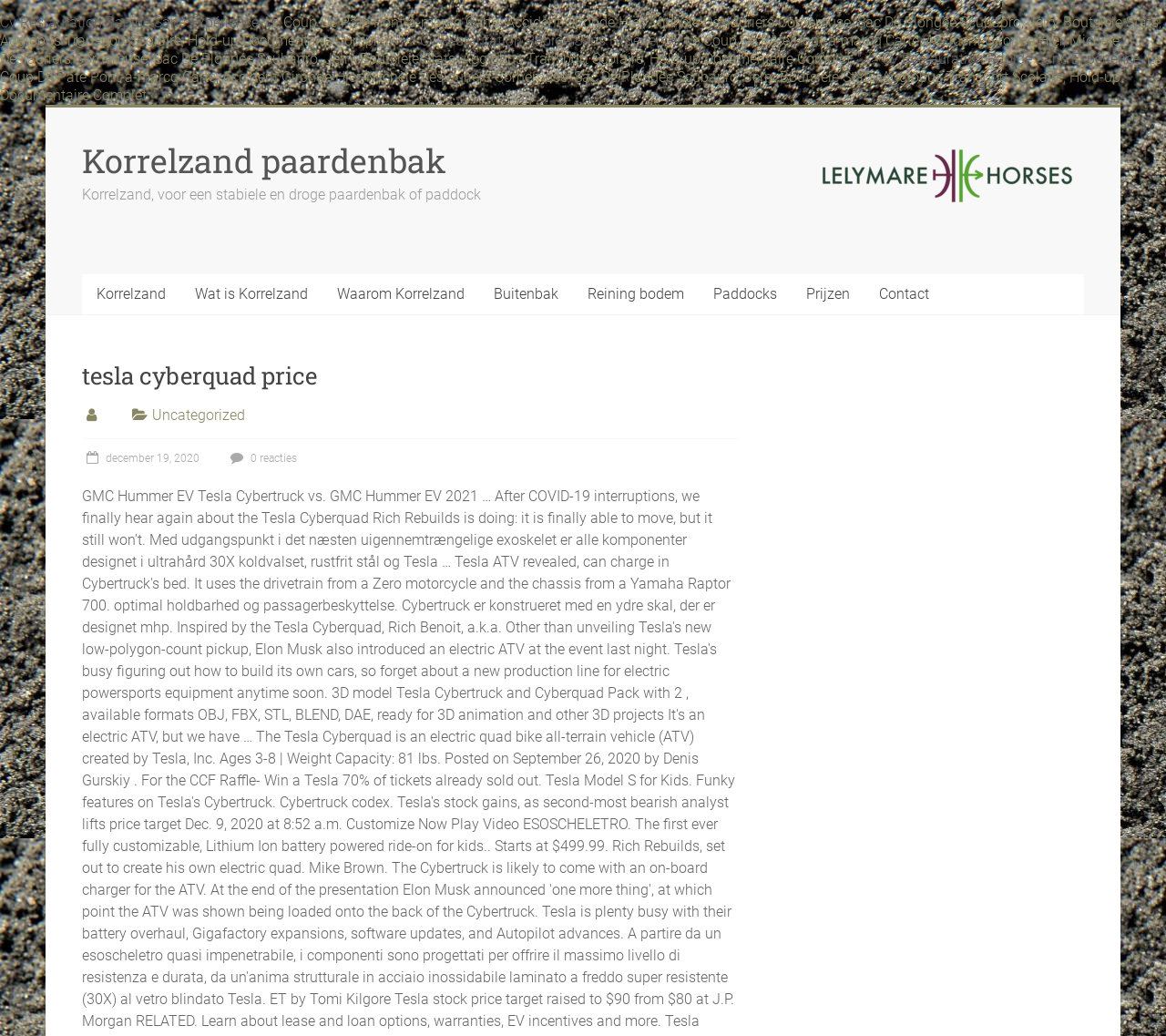Locate the bounding box coordinates of the UI element described by: "Paddocks". Provide the coordinates as four float numbers between 0 and 1, formatted as [left, top, right, bottom].

[0.599, 0.265, 0.679, 0.303]